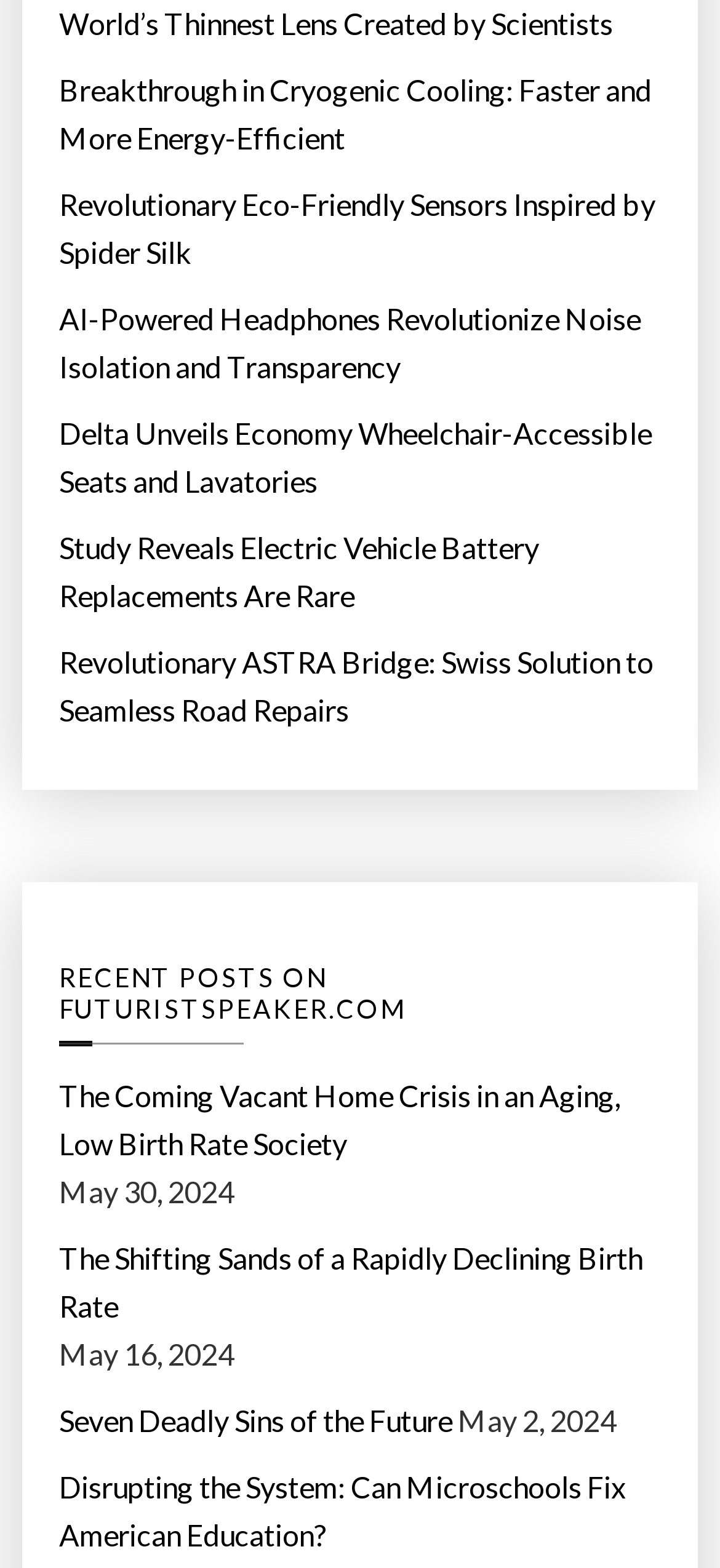What is the topic of the last link?
Provide a comprehensive and detailed answer to the question.

The last link on the webpage has the text 'Disrupting the System: Can Microschools Fix American Education?', so the topic of the last link is about microschools and their potential to fix American education.